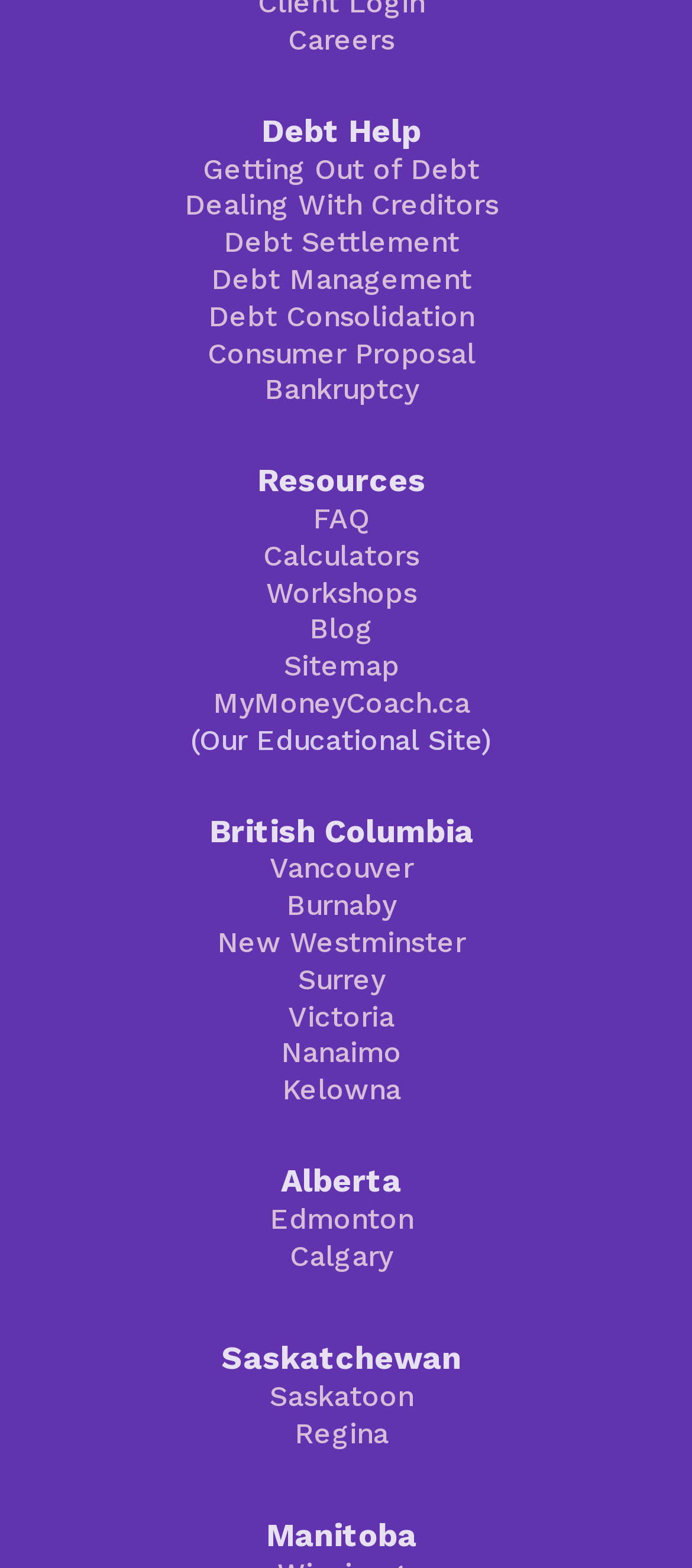Identify the bounding box for the UI element described as: "Nanaimo". Ensure the coordinates are four float numbers between 0 and 1, formatted as [left, top, right, bottom].

[0.406, 0.661, 0.581, 0.682]